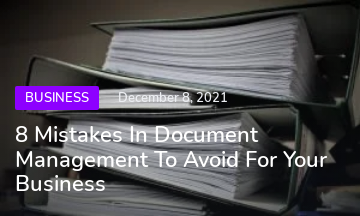Describe the image with as much detail as possible.

The image showcases a stack of ring binders filled with documents, highlighting the theme of document management. Prominently displayed is the title "8 Mistakes In Document Management To Avoid For Your Business," indicating the focus on common pitfalls in the realm of handling business documents. The publication date, December 8, 2021, is included, suggesting that the content is relatively recent and may contain updated information relevant to current business practices. The label "BUSINESS" reinforces the context of the article, aimed at professionals looking to enhance efficiency in document management.